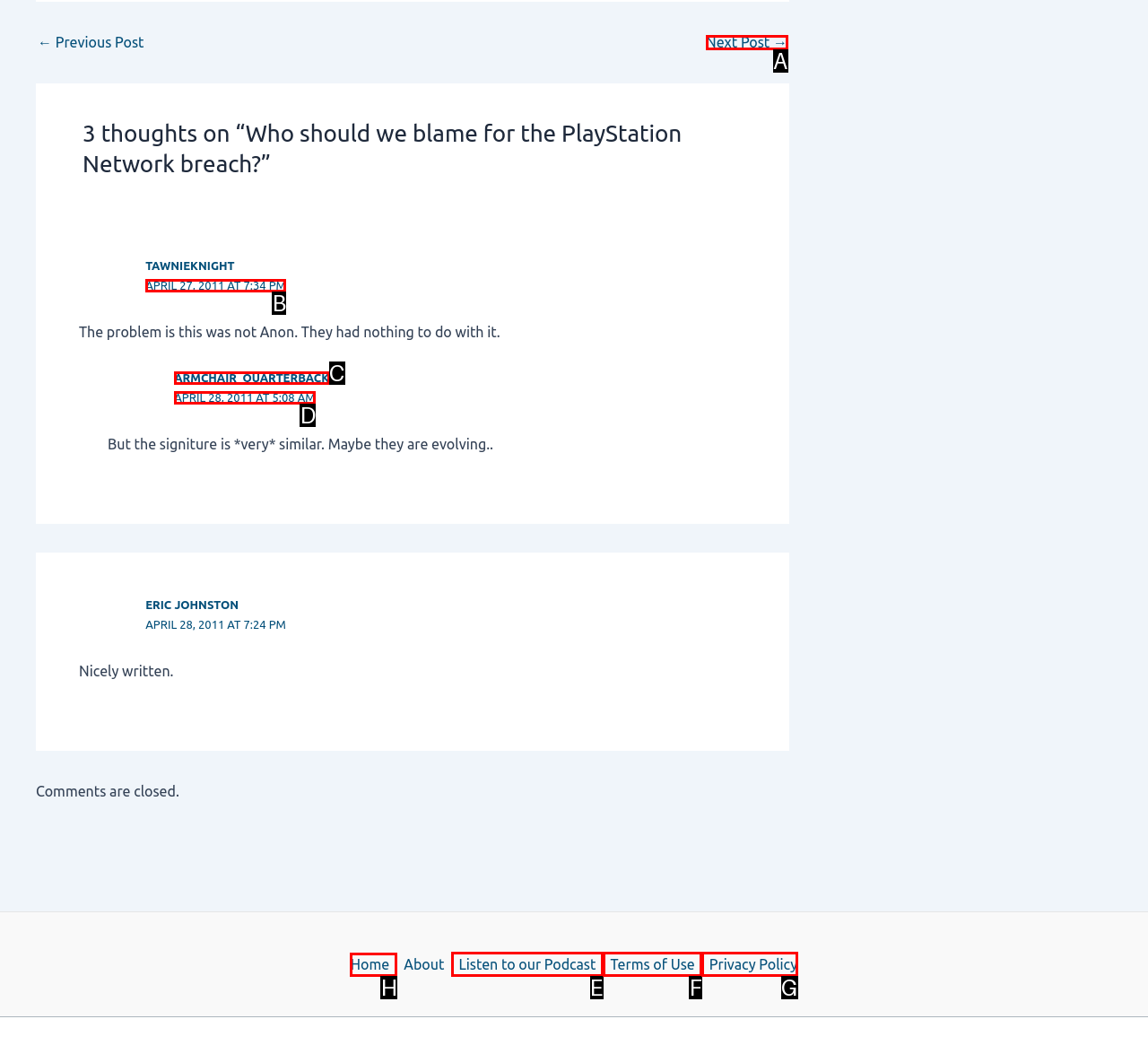Tell me which one HTML element I should click to complete the following task: go to home page
Answer with the option's letter from the given choices directly.

H